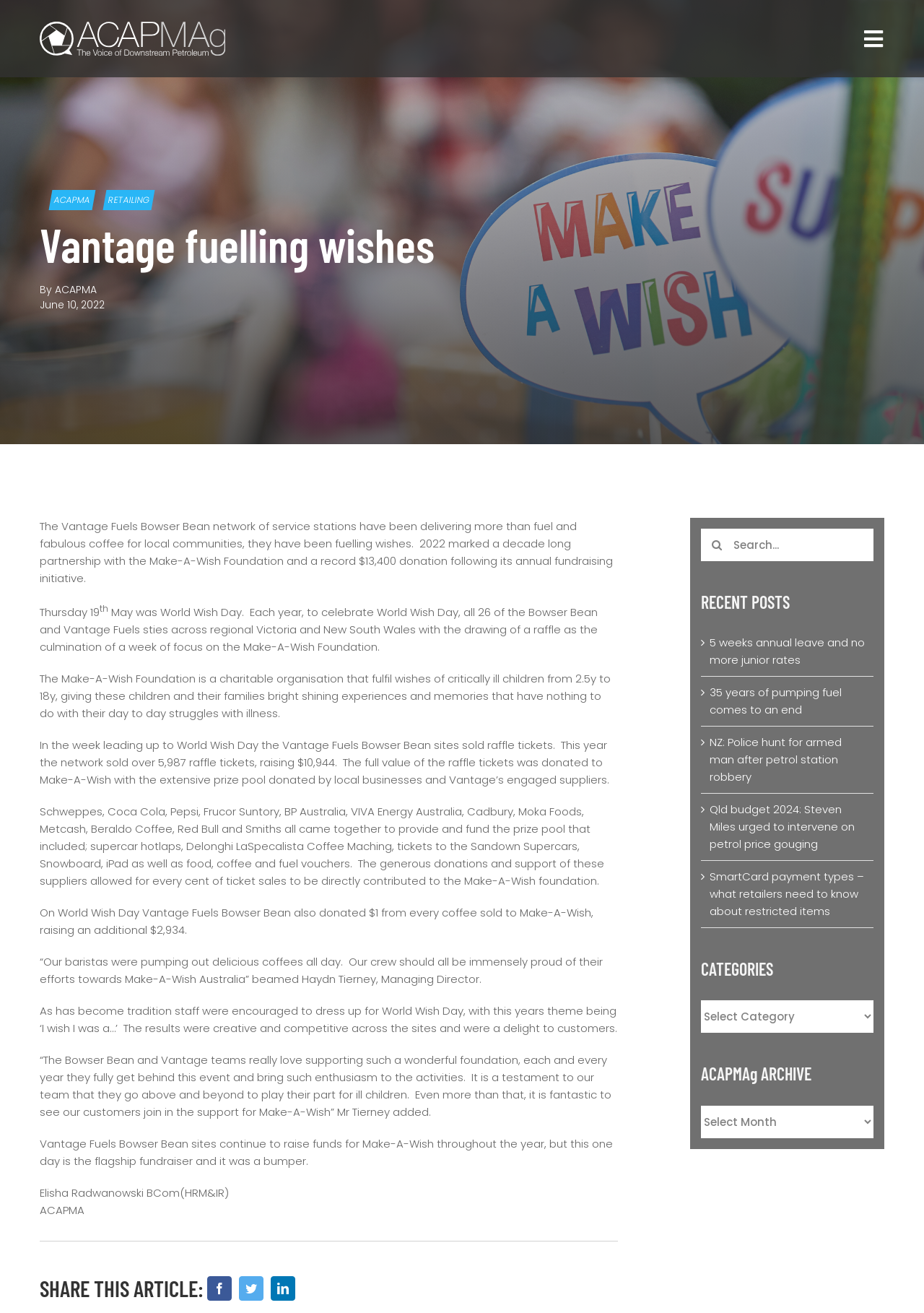Locate the bounding box coordinates of the clickable region to complete the following instruction: "Search for something."

[0.759, 0.402, 0.945, 0.427]